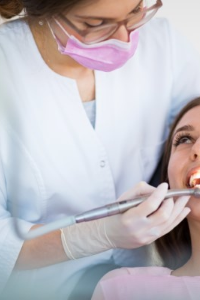Generate an elaborate caption that includes all aspects of the image.

The image features a dental professional engaged in a delicate procedure with a patient, who appears relaxed in the dental chair. The dentist, wearing protective eyewear and a pink surgical mask, uses a dental tool to examine the patient's teeth, showcasing the importance of modern dental care. The patient is illuminated by bright overhead lights, which emphasizes the focus on oral health and comfort during the dental experience. This scene reflects the ongoing advancements in dental practices, as highlighted in the context of improving oral health through modern techniques such as dental implants, which are gaining popularity for their effectiveness and ease of care.